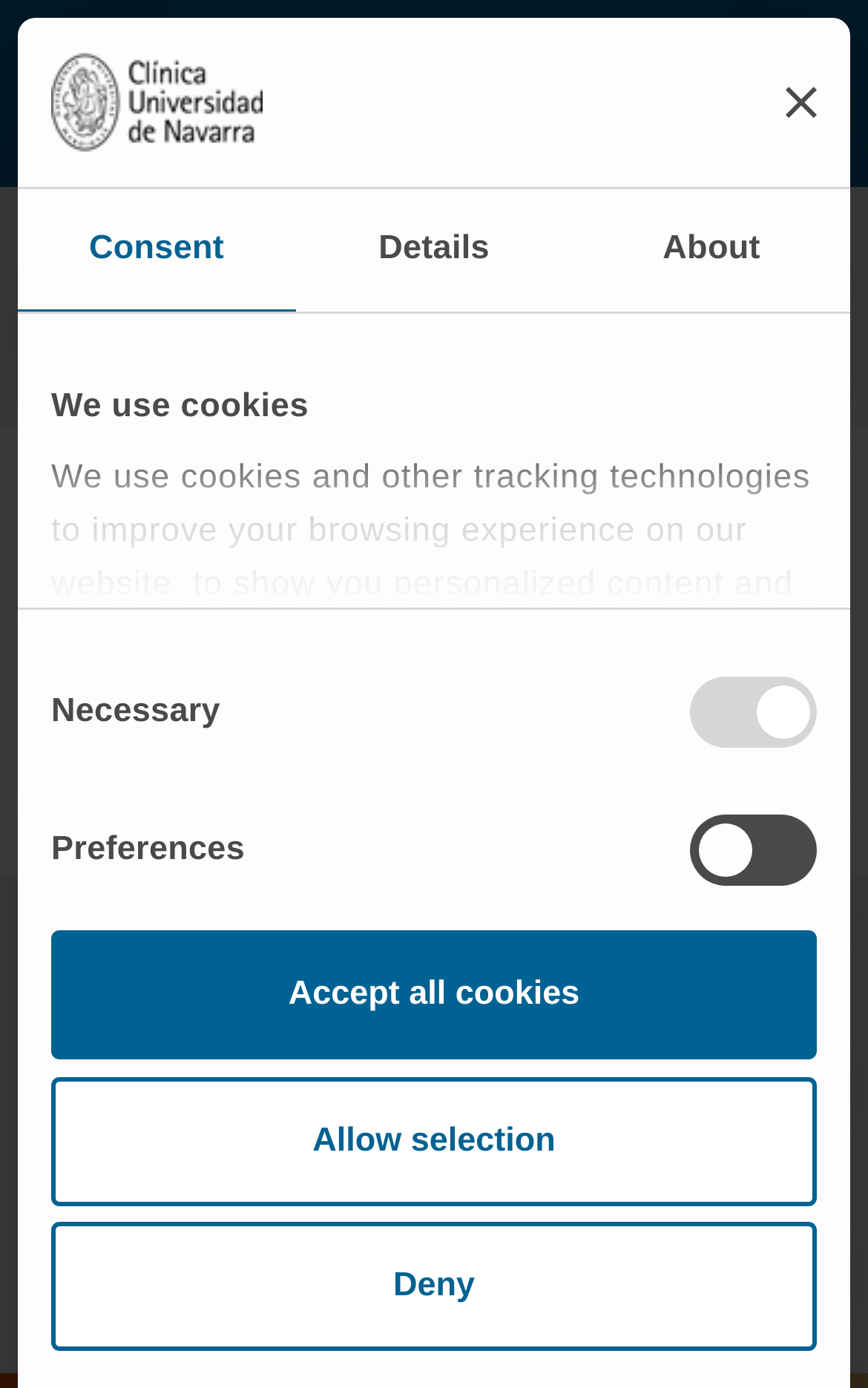Identify the bounding box for the UI element described as: "title="Libraries Home Page"". Ensure the coordinates are four float numbers between 0 and 1, formatted as [left, top, right, bottom].

None